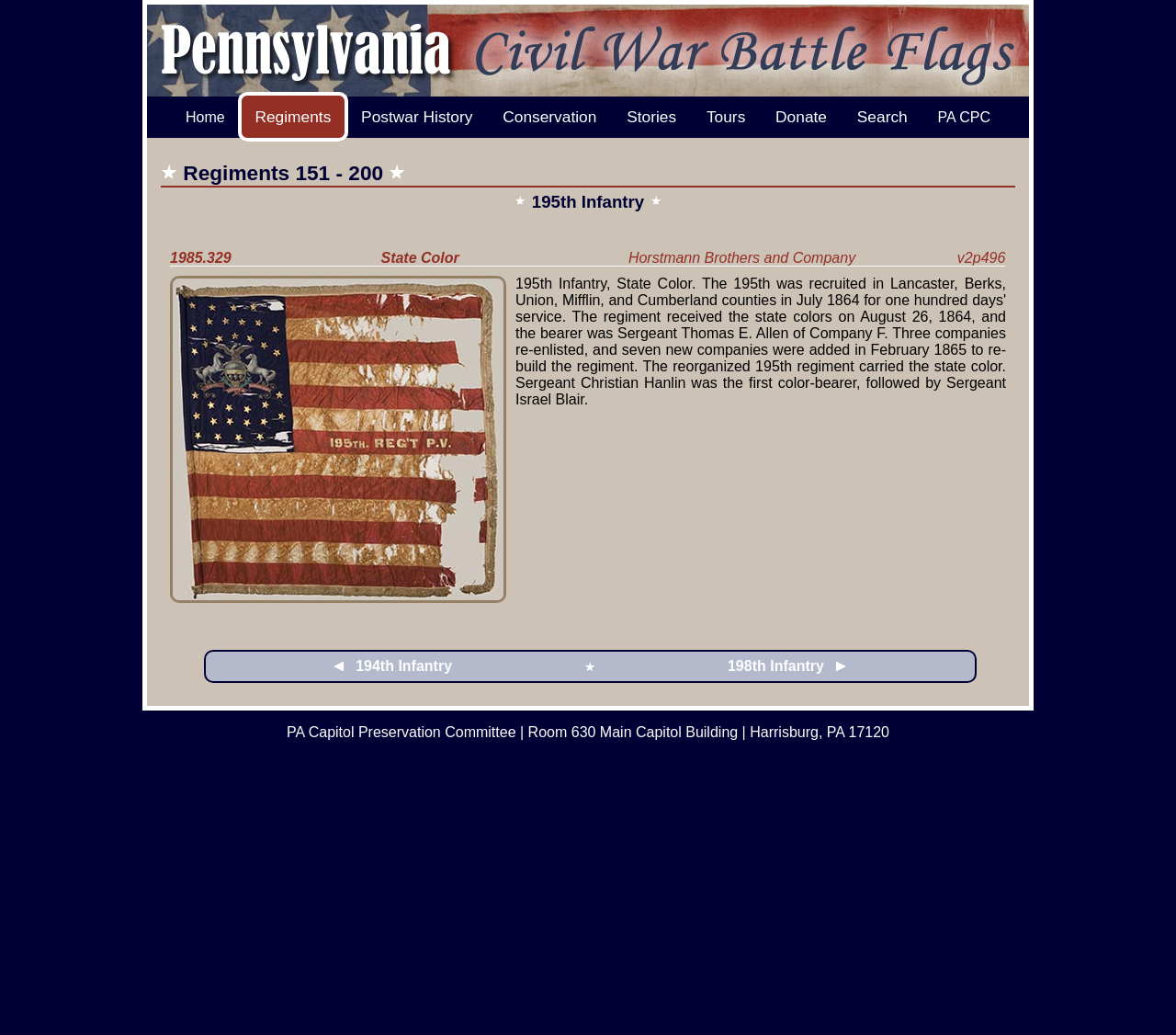What is the name of the company that made the State Color?
Look at the image and answer the question using a single word or phrase.

Horstmann Brothers and Company